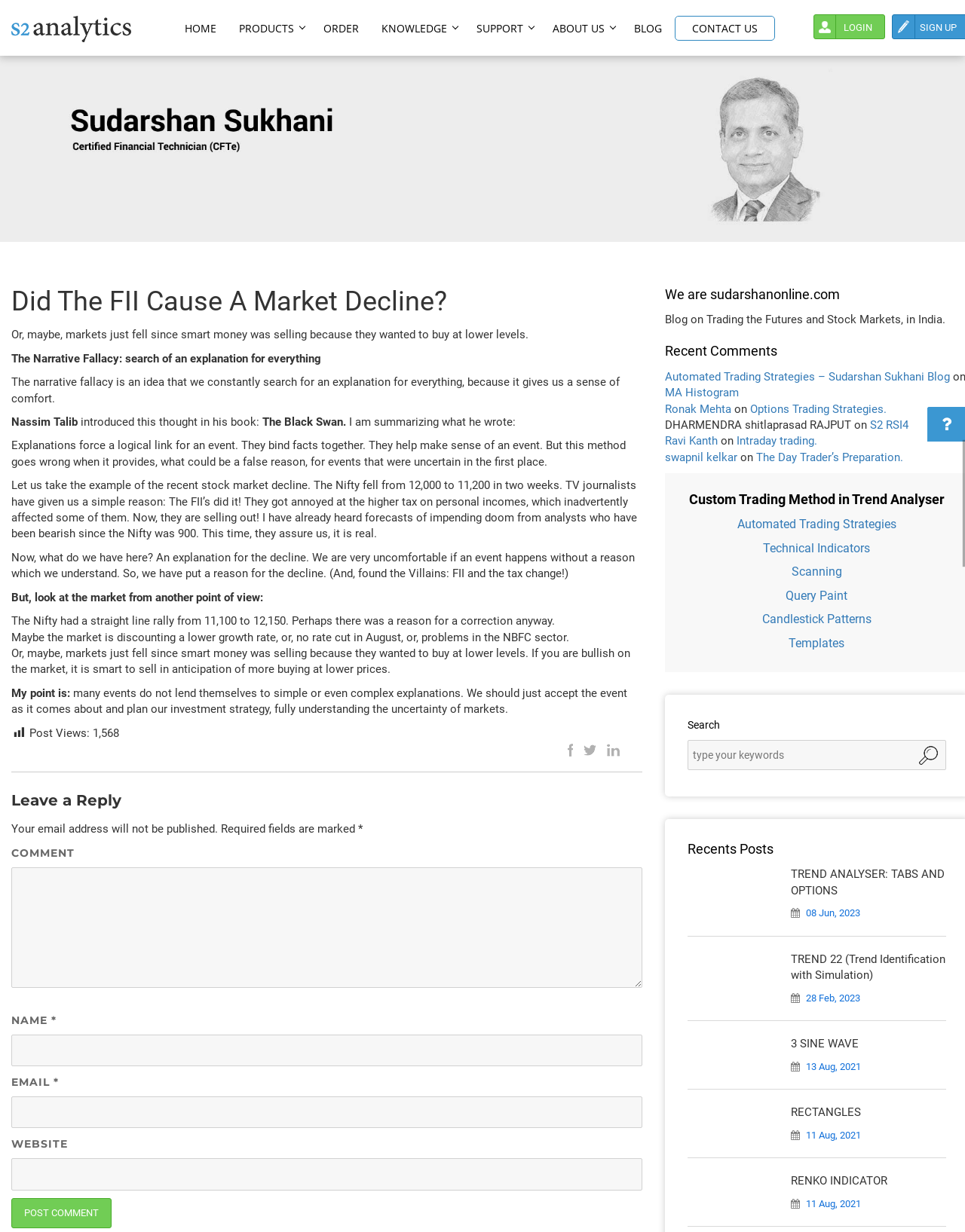Create an in-depth description of the webpage, covering main sections.

This webpage is a blog post titled "Did the FII cause a market decline?" by Sudarshan Sukhani. At the top of the page, there is a navigation menu with links to "HOME", "PRODUCTS", "ORDER", "KNOWLEDGE", "SUPPORT", "ABOUT US", "BLOG", and "CONTACT US". On the right side of the navigation menu, there are links to "LOGIN" and a few social media icons.

Below the navigation menu, there is a heading with the title of the blog post, followed by a series of paragraphs discussing the concept of the narrative fallacy and its application to the stock market. The text is divided into several sections, each with a heading or subheading.

On the right side of the page, there is a sidebar with links to other blog posts, including "Automated Trading Strategies", "MA Histogram", and "Options Trading Strategies". There are also links to comments from other users, such as "DHARMENDRA shitlaprasad RAJPUT" and "Ravi Kanth".

At the bottom of the page, there is a footer with links to social media platforms, including Facebook, and a section for leaving a comment. The comment section includes fields for entering a name, email, and website, as well as a text box for writing the comment. There is also a "Post Comment" button.

Throughout the page, there are several headings and subheadings that break up the content and provide a clear structure to the blog post. The text is well-organized and easy to follow, with clear paragraphs and concise language.